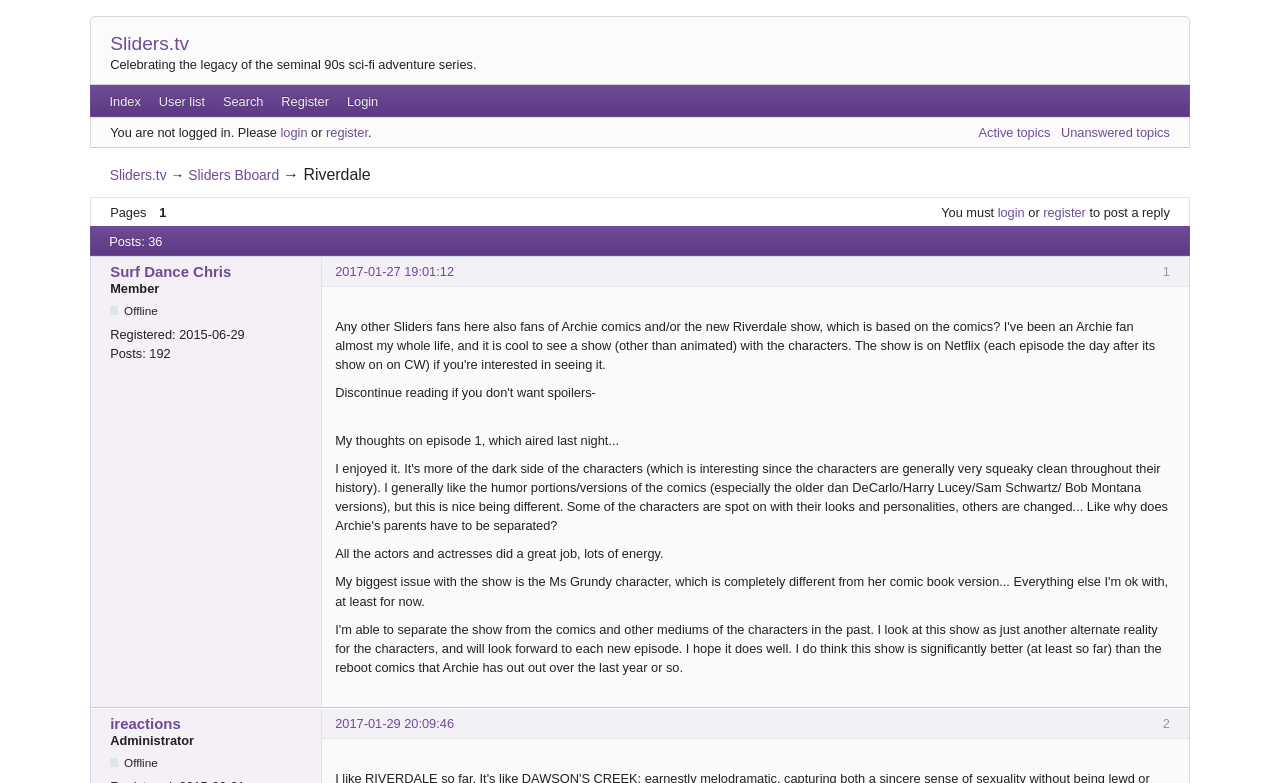What is the registration date of the user 'Surf Dance Chris'?
Please provide a single word or phrase as your answer based on the screenshot.

2015-06-29